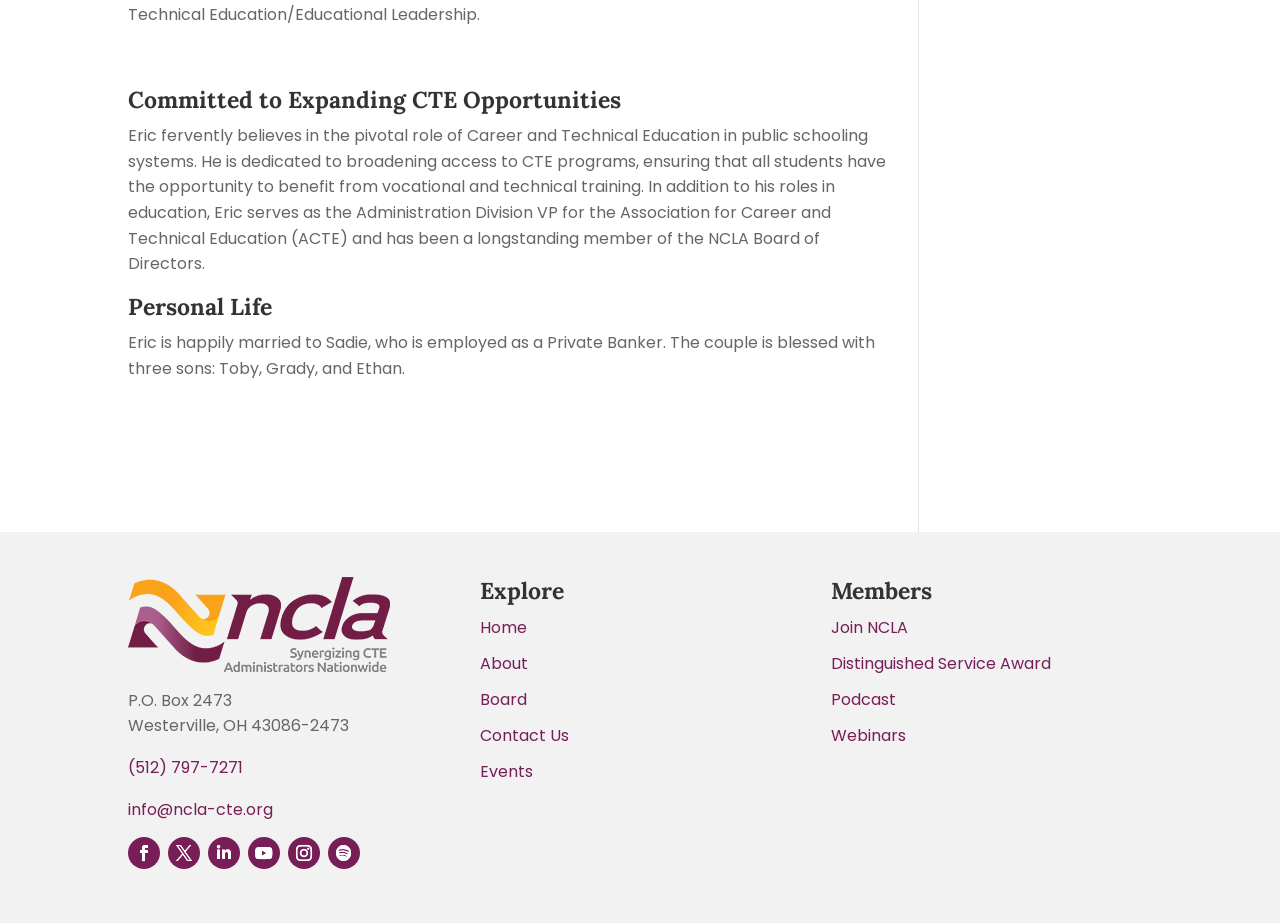What is Eric's role in the Association for Career and Technical Education?
Refer to the screenshot and respond with a concise word or phrase.

Administration Division VP